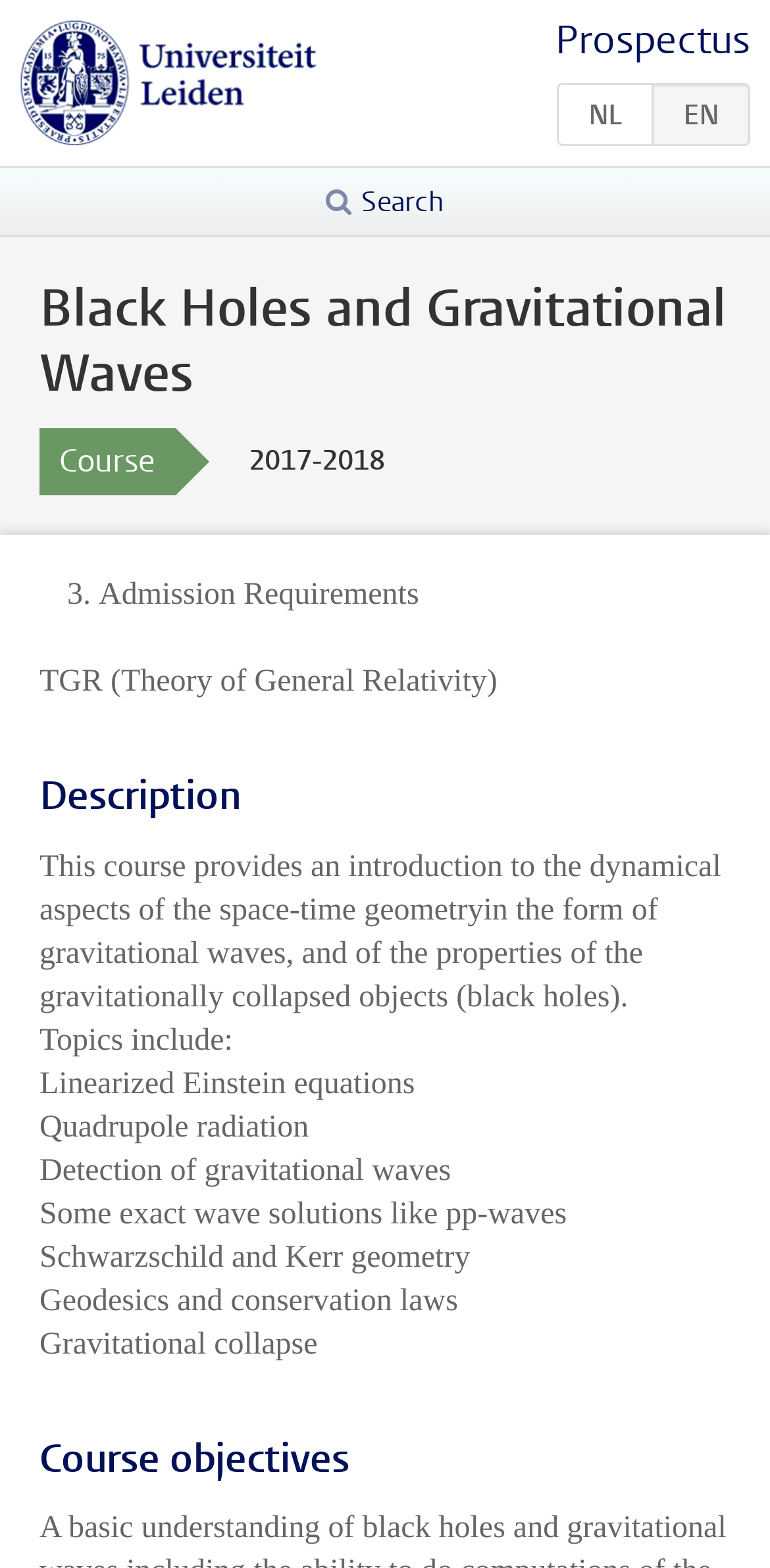Provide the bounding box coordinates of the UI element that matches the description: "nl".

[0.723, 0.053, 0.849, 0.093]